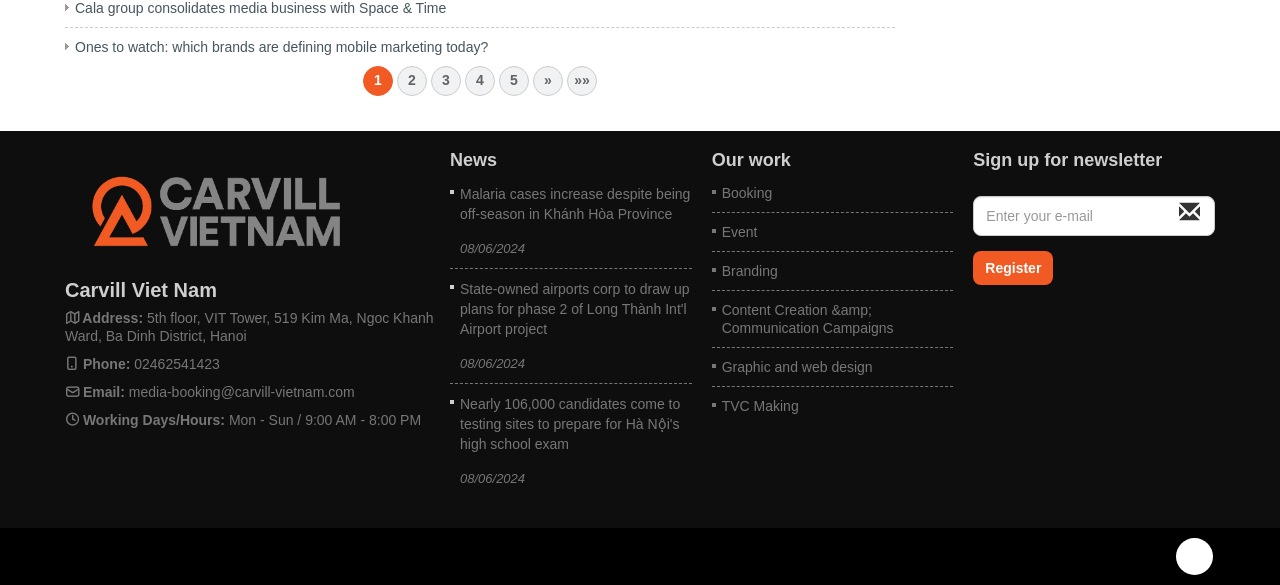Use a single word or phrase to answer the question: What is the company name in the footer section?

Carvill Viet Nam